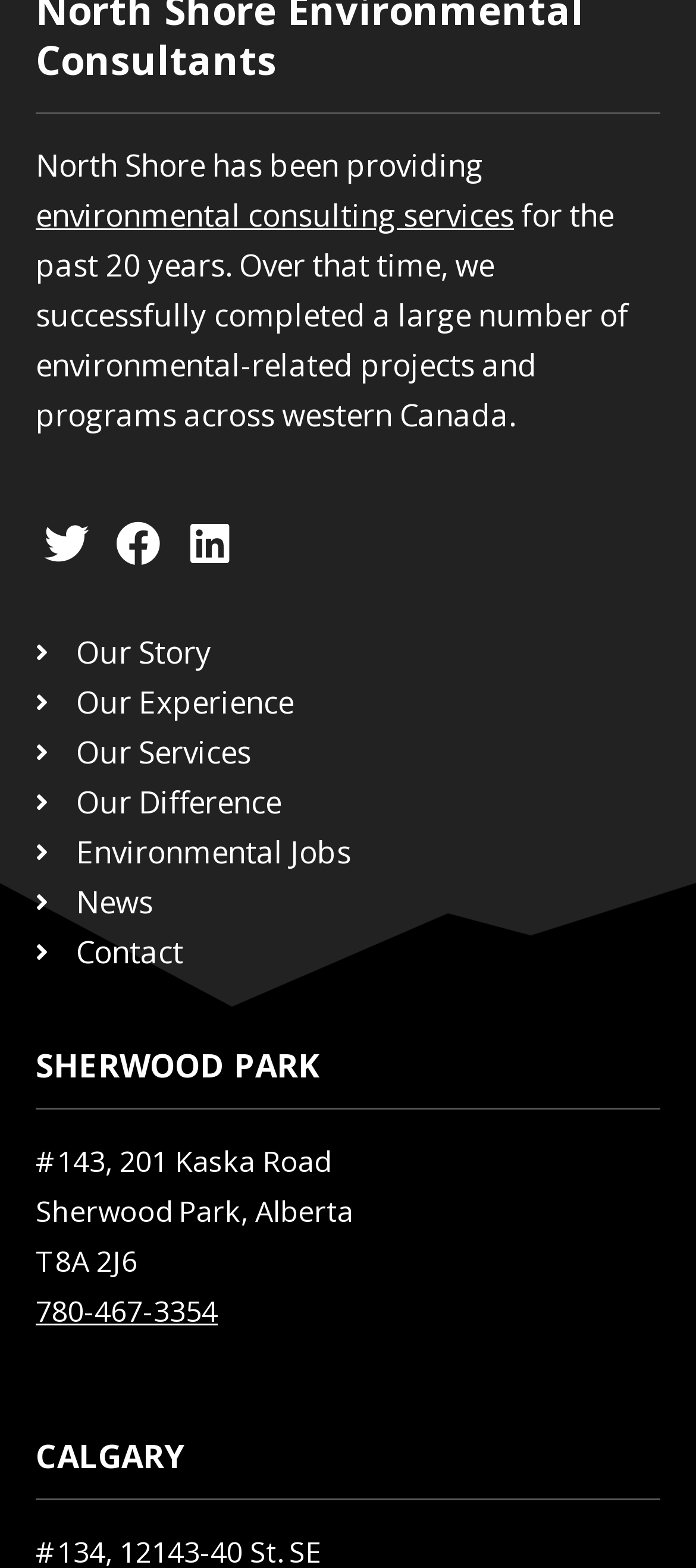Determine the bounding box coordinates for the HTML element described here: "Environmental Jobs".

[0.051, 0.528, 0.949, 0.56]